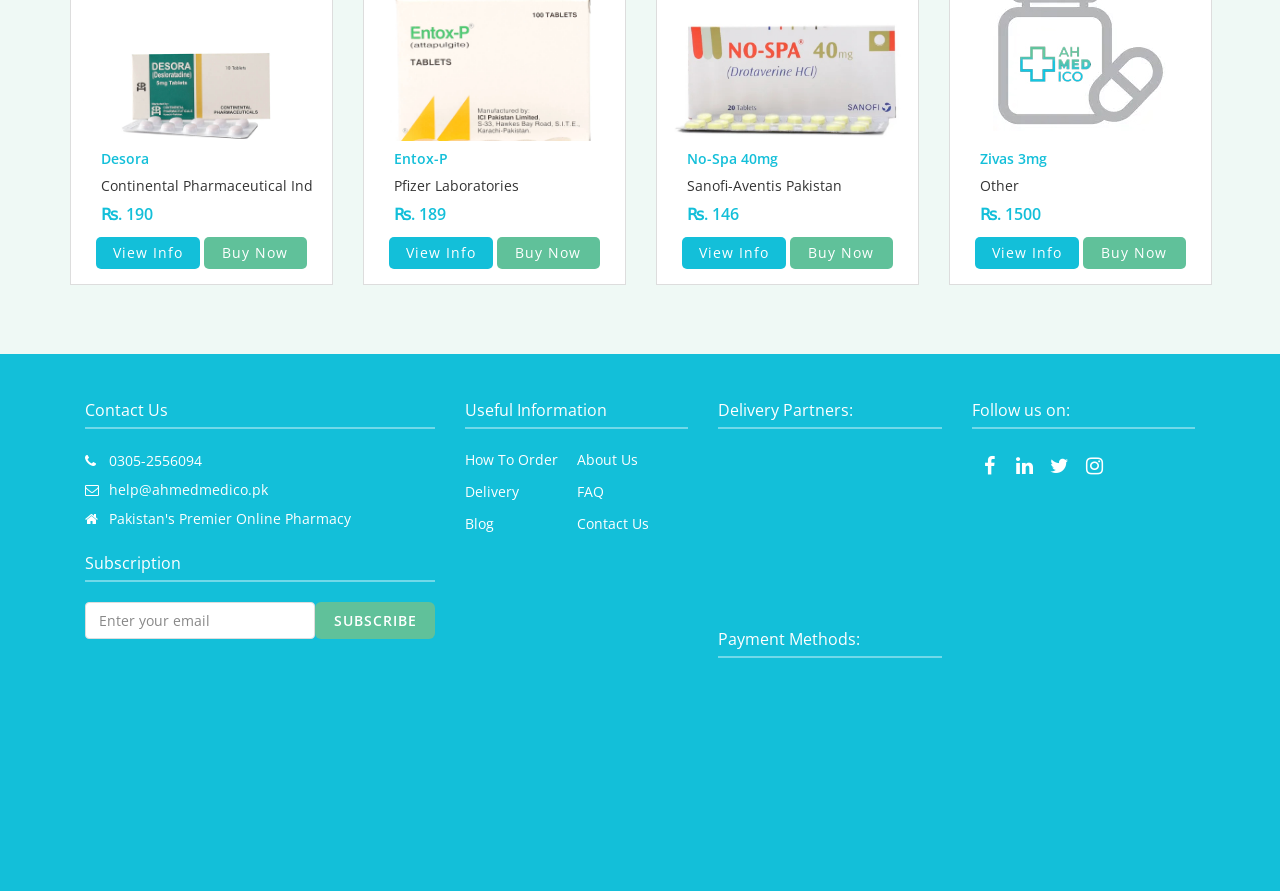Provide the bounding box coordinates of the section that needs to be clicked to accomplish the following instruction: "Follow on Facebook."

[0.814, 0.504, 0.841, 0.543]